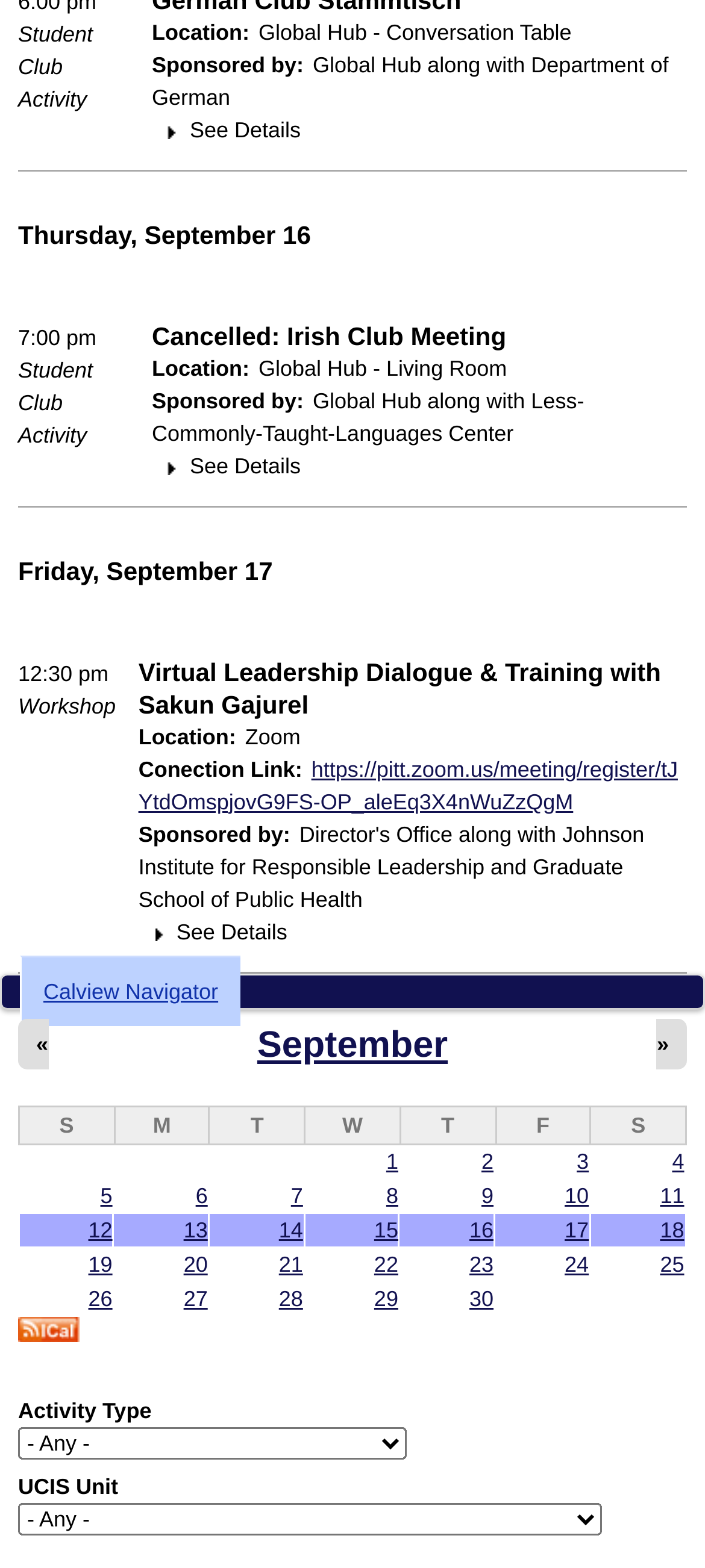Using the format (top-left x, top-left y, bottom-right x, bottom-right y), and given the element description, identify the bounding box coordinates within the screenshot: Calview Navigator

[0.028, 0.609, 0.34, 0.654]